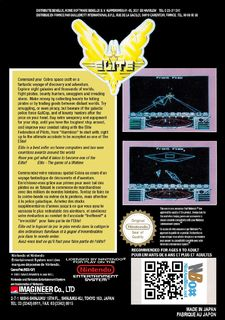Describe in detail everything you see in the image.

The image features the box art for the video game "Elite," showcasing its vibrant logo and captivating visuals. The design prominently displays a stylized eagle emblem, symbolizing strength and freedom, set against a sleek background. Below the logo, two screenshots illustrate gameplay, highlighting the game's unique space exploration mechanics. Detailed text provides information about the game's controls, objectives, and thrilling sci-fi narrative.

This particular version of "Elite" was originally developed for the Nintendo Entertainment System (NES) and showcases its retro aesthetic, which remains beloved in the retro gaming community. The game, first released in 1984, was published by Firebird Software Ltd. and developed by Acornsoft. As one of the platform's defining titles, "Elite" paved the way for future space simulation games.

Additional text mentions the game’s compatibility with various platforms such as the Acorn Electron, BBC Micro, and more, reflecting its widespread popularity across different systems. The image serves as a nostalgic reminder of classic gaming and highlights the enduring legacy of "Elite" in the gaming world.